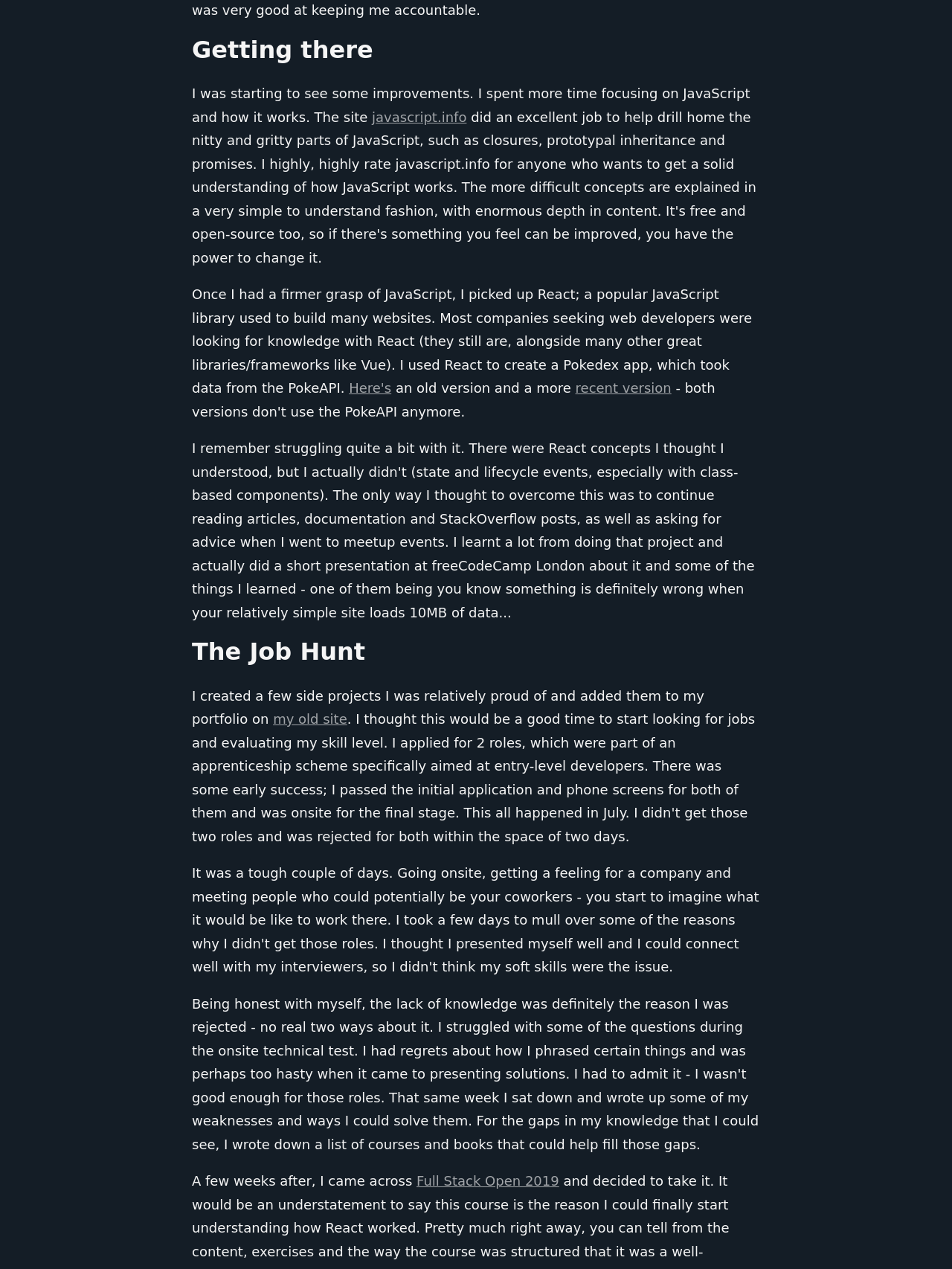Using the webpage screenshot, find the UI element described by Full Stack Open 2019. Provide the bounding box coordinates in the format (top-left x, top-left y, bottom-right x, bottom-right y), ensuring all values are floating point numbers between 0 and 1.

[0.438, 0.924, 0.587, 0.937]